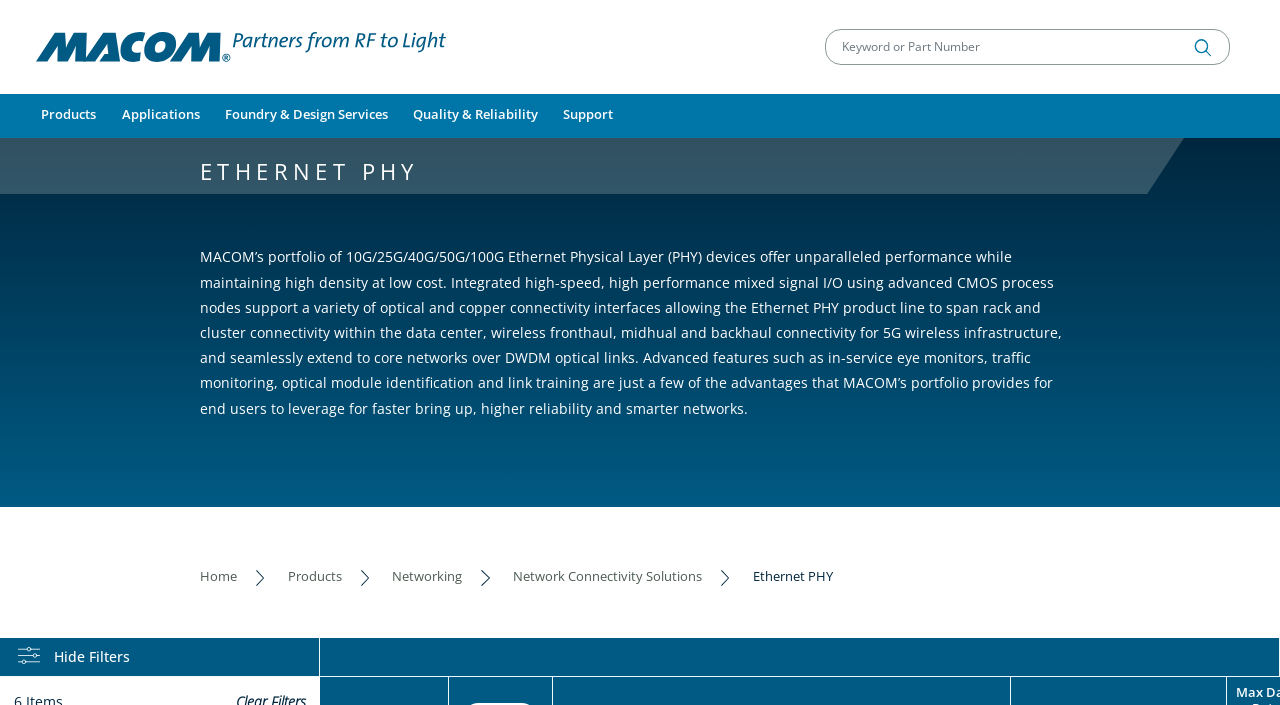Please mark the clickable region by giving the bounding box coordinates needed to complete this instruction: "Search for a part number".

[0.645, 0.041, 0.961, 0.092]